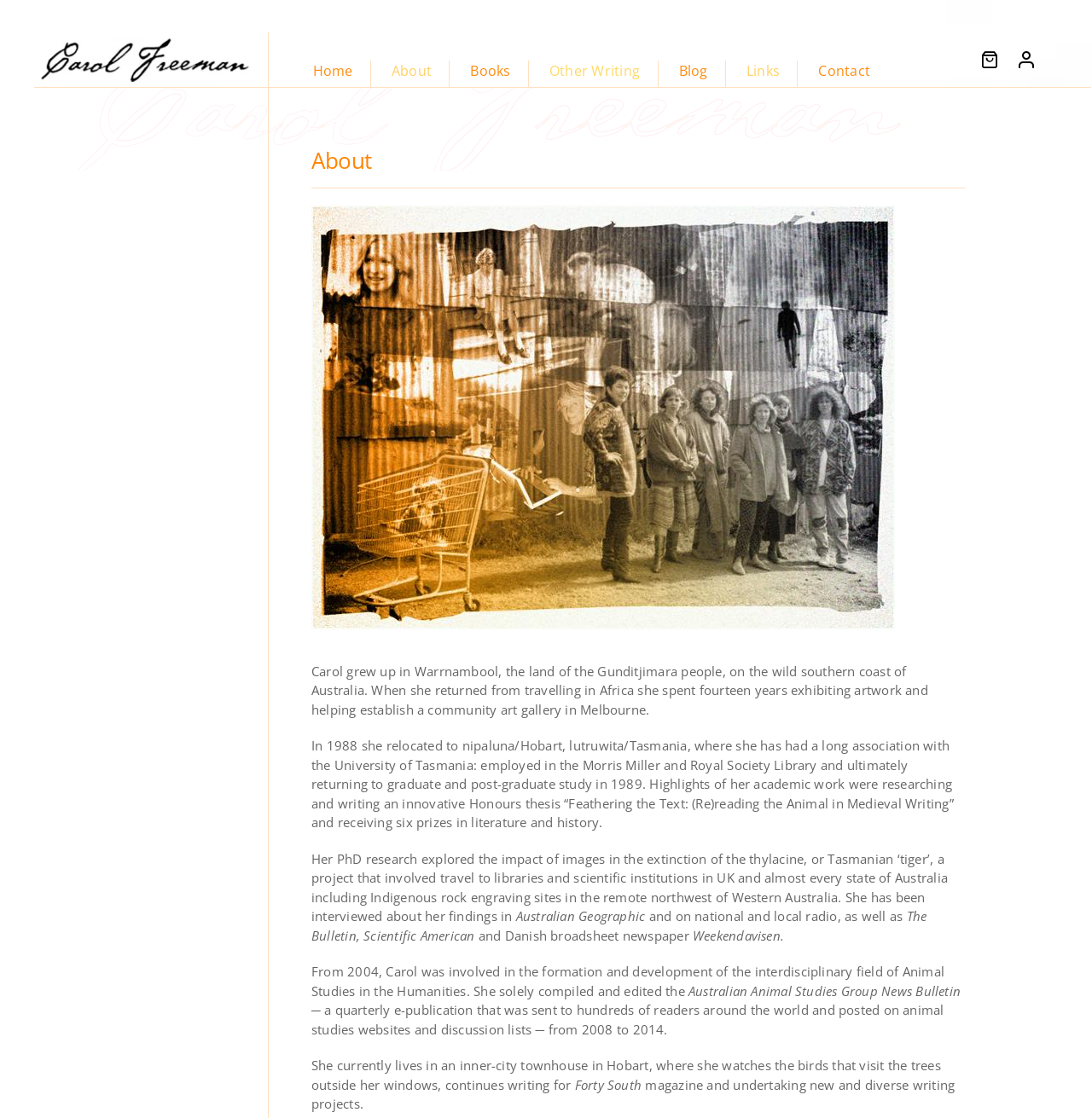Kindly provide the bounding box coordinates of the section you need to click on to fulfill the given instruction: "Click the Home link".

[0.286, 0.054, 0.323, 0.078]